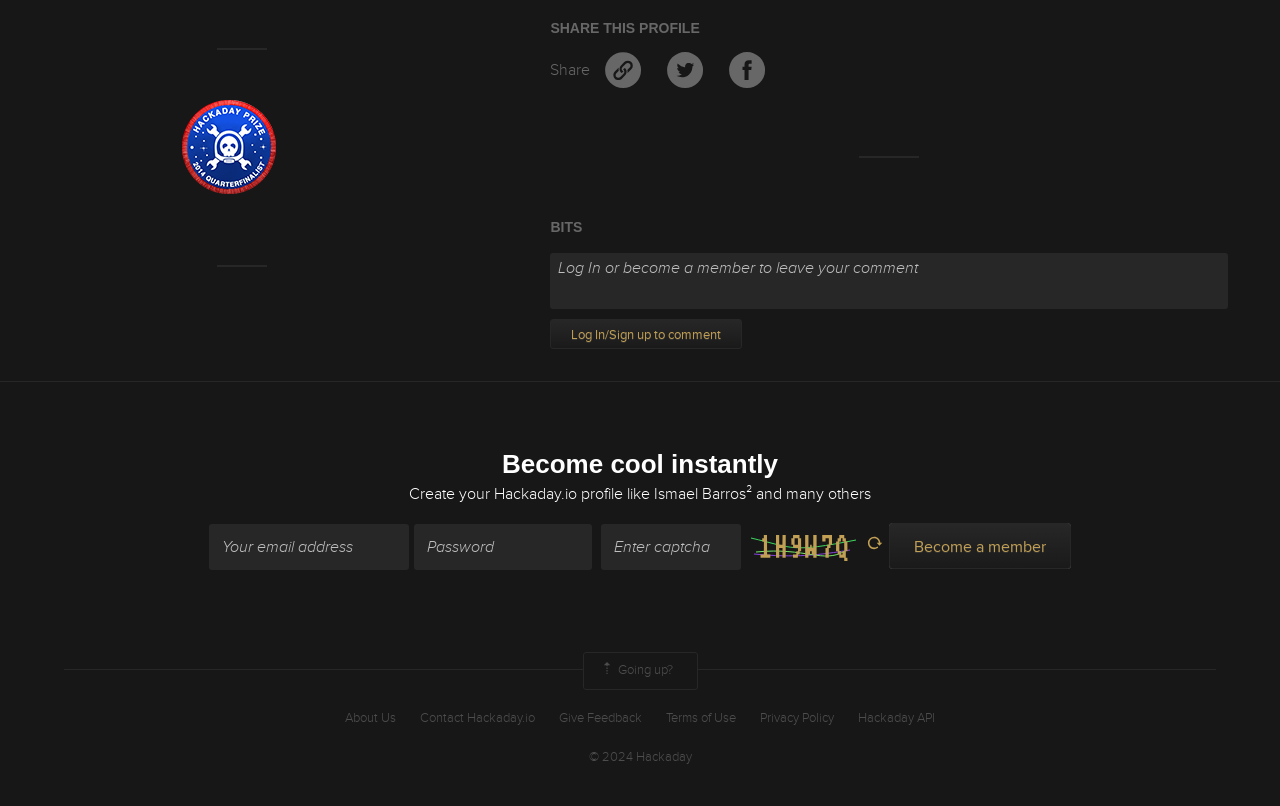Determine the bounding box coordinates of the element's region needed to click to follow the instruction: "Enter your email address". Provide these coordinates as four float numbers between 0 and 1, formatted as [left, top, right, bottom].

[0.163, 0.65, 0.319, 0.707]